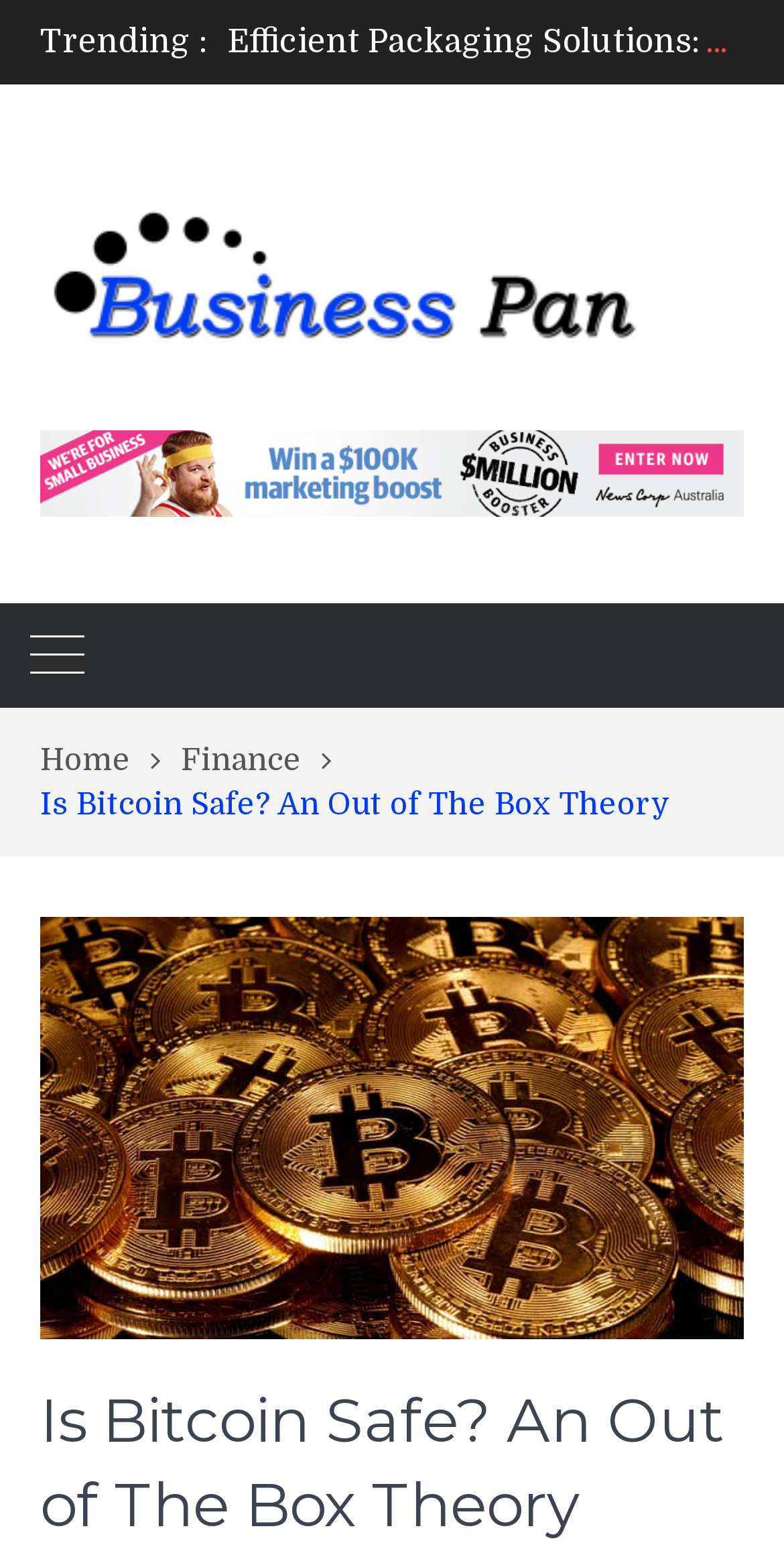How many images are on the webpage?
Look at the image and respond with a one-word or short phrase answer.

1